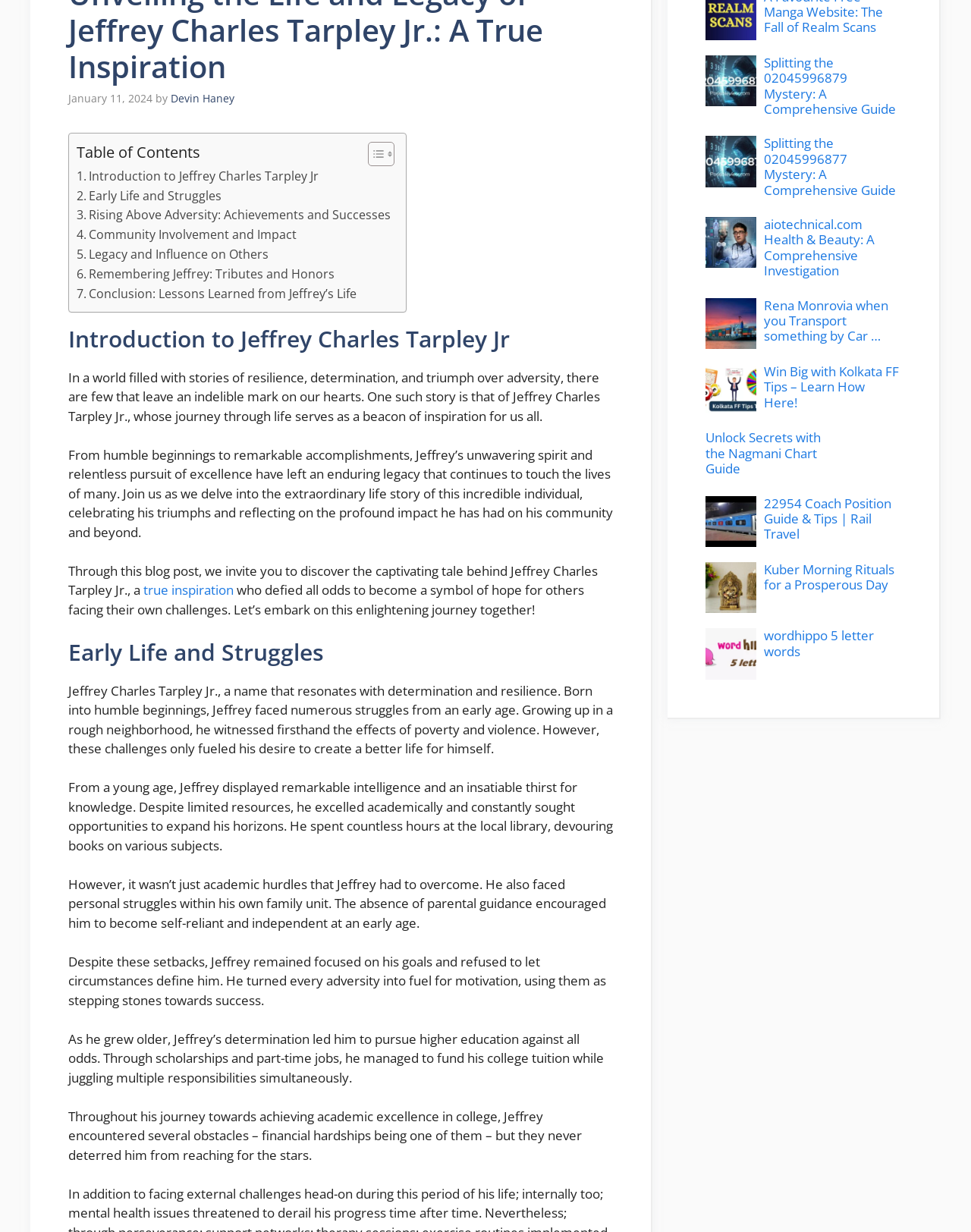From the given element description: "Community Involvement and Impact", find the bounding box for the UI element. Provide the coordinates as four float numbers between 0 and 1, in the order [left, top, right, bottom].

[0.079, 0.183, 0.306, 0.199]